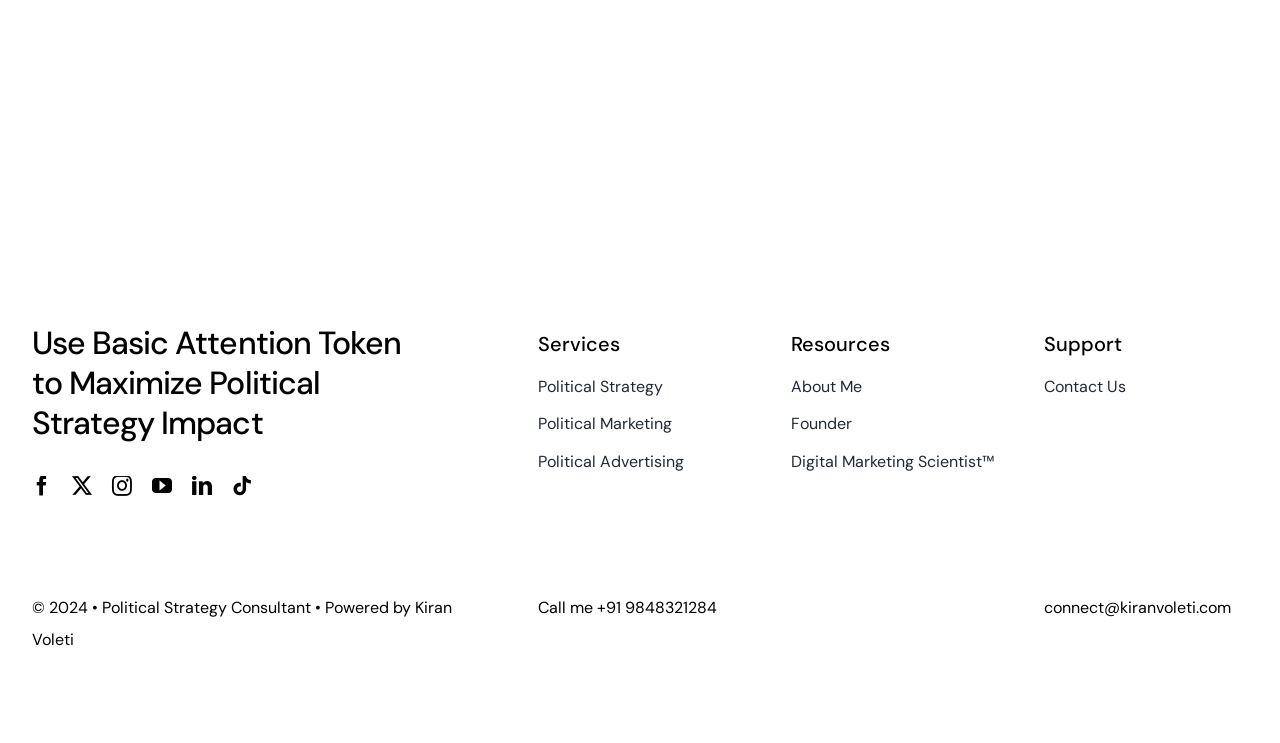Please indicate the bounding box coordinates for the clickable area to complete the following task: "Click on the 'Political Strategy' link". The coordinates should be specified as four float numbers between 0 and 1, i.e., [left, top, right, bottom].

[0.42, 0.503, 0.58, 0.537]